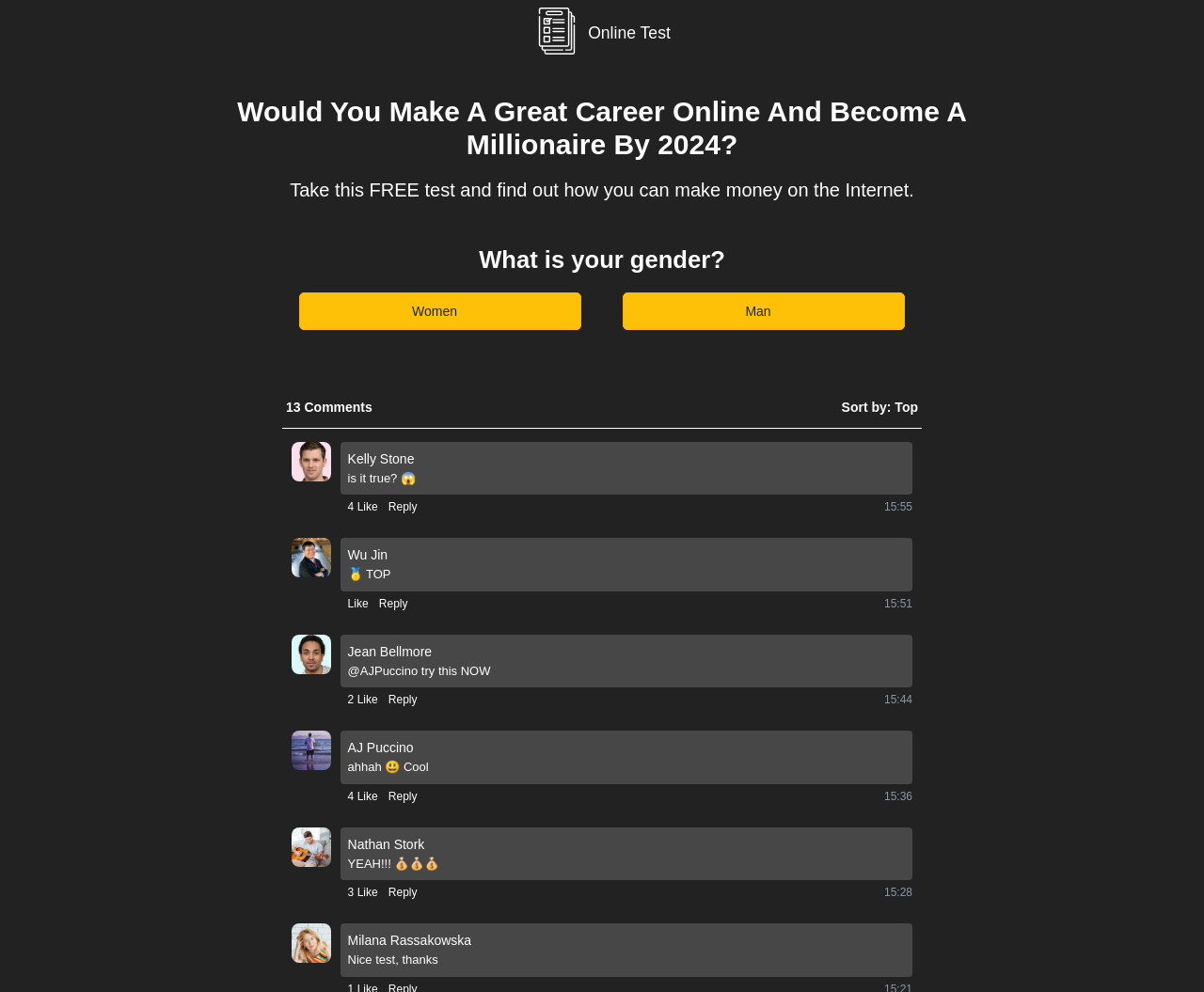Identify the bounding box coordinates for the element you need to click to achieve the following task: "Click the '4 Like' button". Provide the bounding box coordinates as four float numbers between 0 and 1, in the form [left, top, right, bottom].

[0.289, 0.794, 0.314, 0.811]